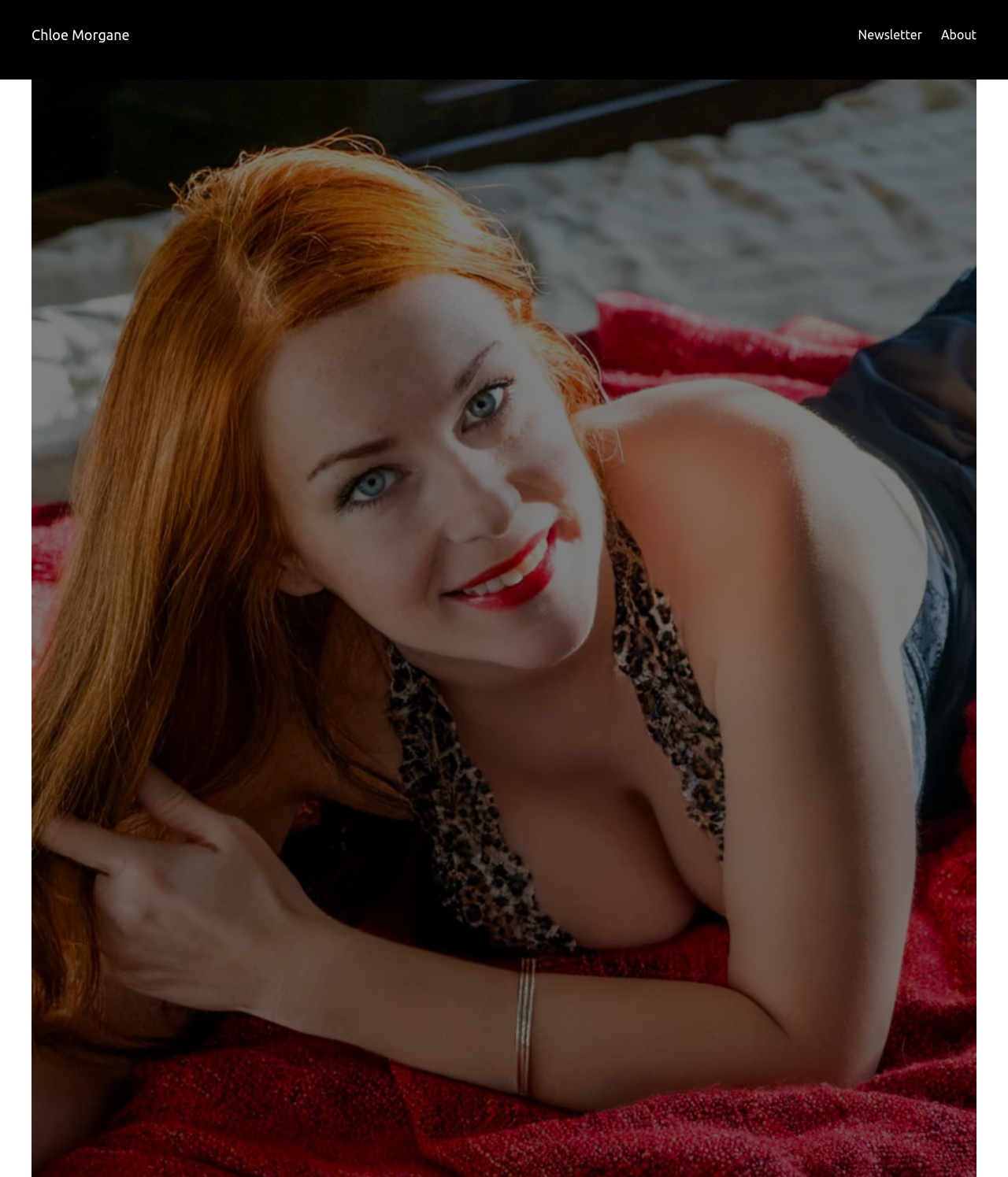Bounding box coordinates should be provided in the format (top-left x, top-left y, bottom-right x, bottom-right y) with all values between 0 and 1. Identify the bounding box for this UI element: Chloe Morgane

[0.031, 0.023, 0.129, 0.036]